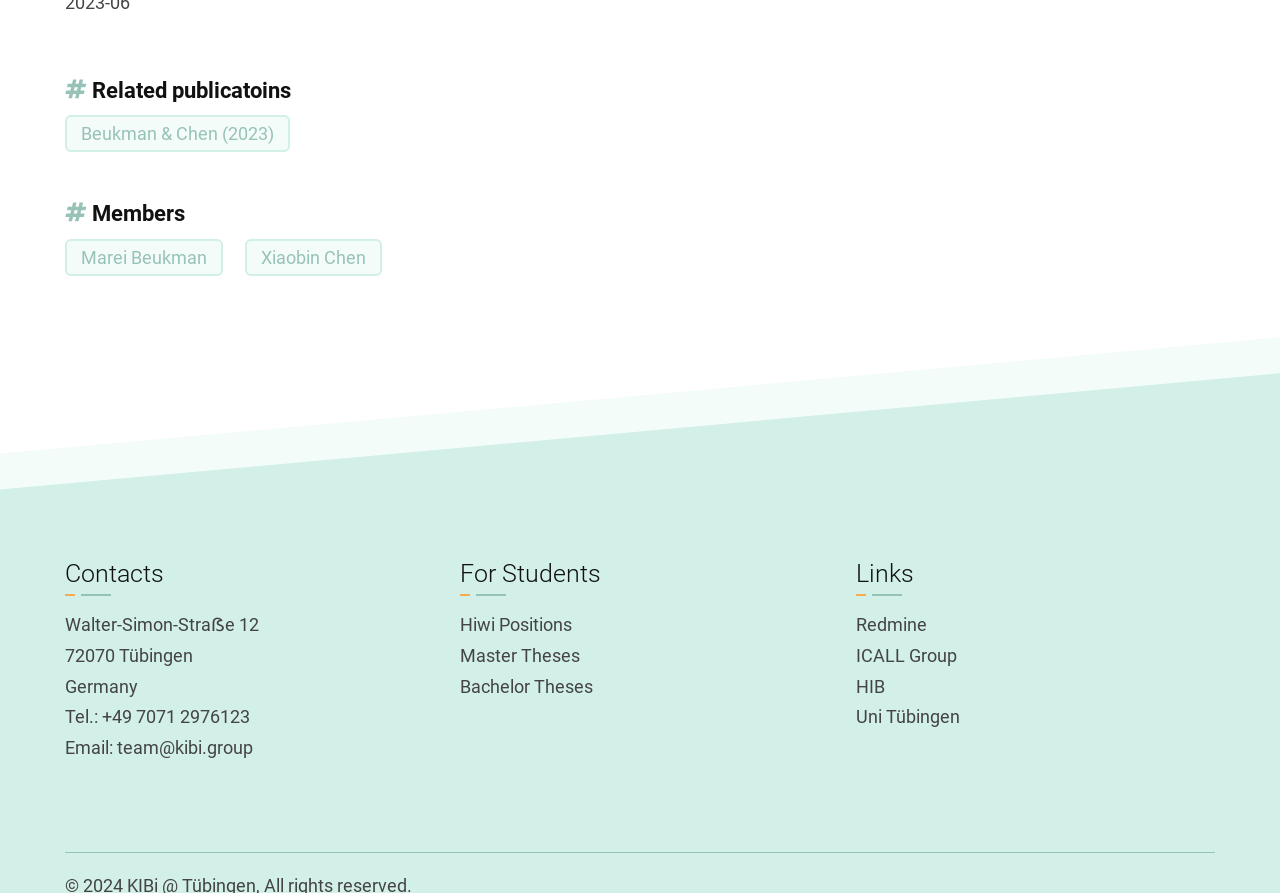Please locate the bounding box coordinates of the element's region that needs to be clicked to follow the instruction: "View related publications". The bounding box coordinates should be provided as four float numbers between 0 and 1, i.e., [left, top, right, bottom].

[0.051, 0.129, 0.227, 0.171]